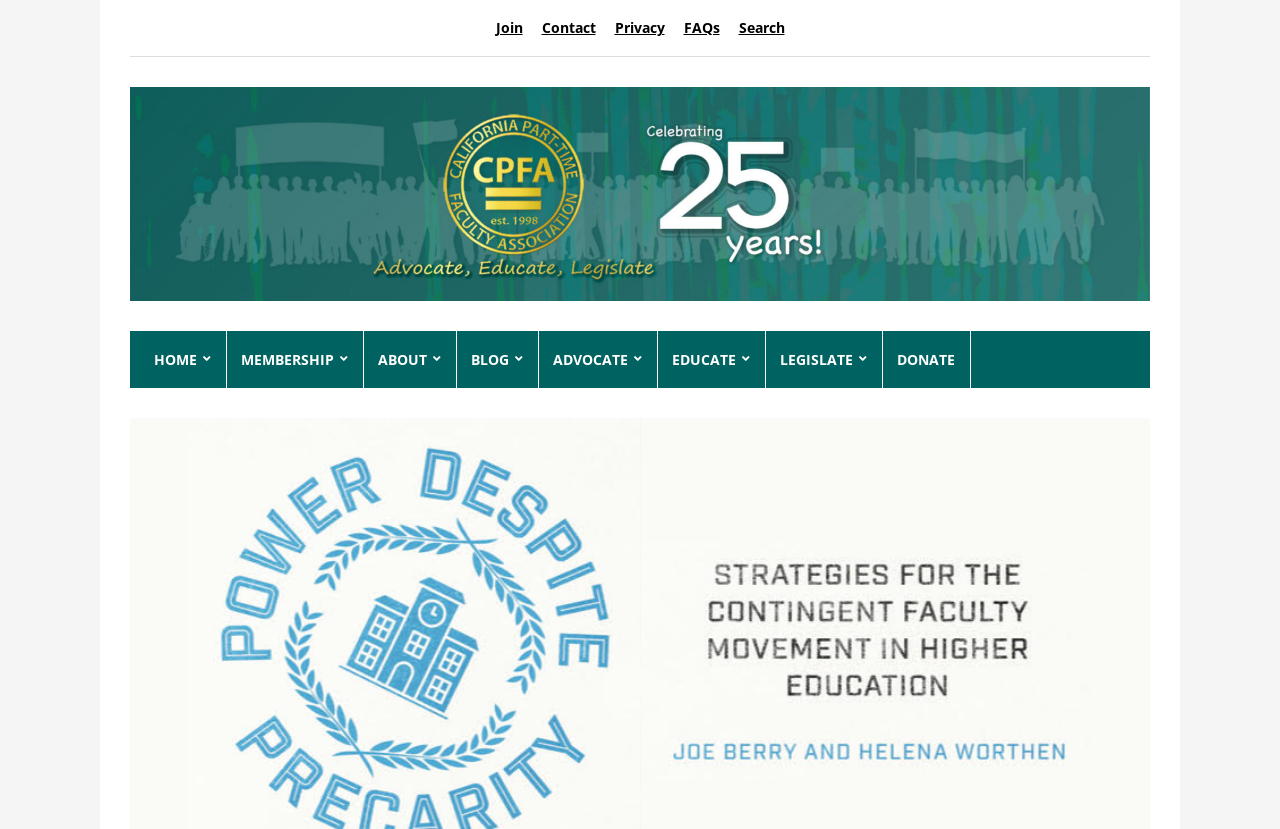Using the provided description Legislate, find the bounding box coordinates for the UI element. Provide the coordinates in (top-left x, top-left y, bottom-right x, bottom-right y) format, ensuring all values are between 0 and 1.

[0.598, 0.4, 0.689, 0.469]